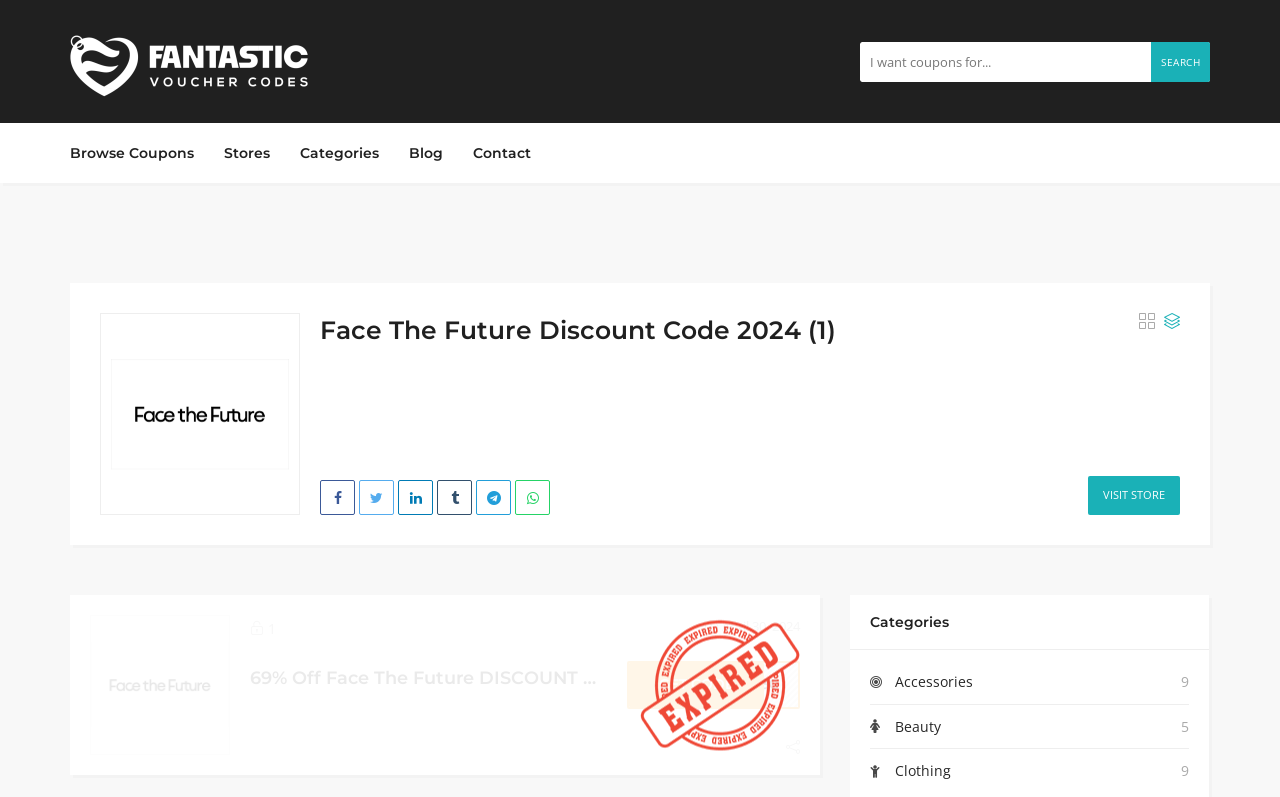Locate the bounding box coordinates of the clickable area to execute the instruction: "Search for coupons". Provide the coordinates as four float numbers between 0 and 1, represented as [left, top, right, bottom].

[0.672, 0.052, 0.945, 0.102]